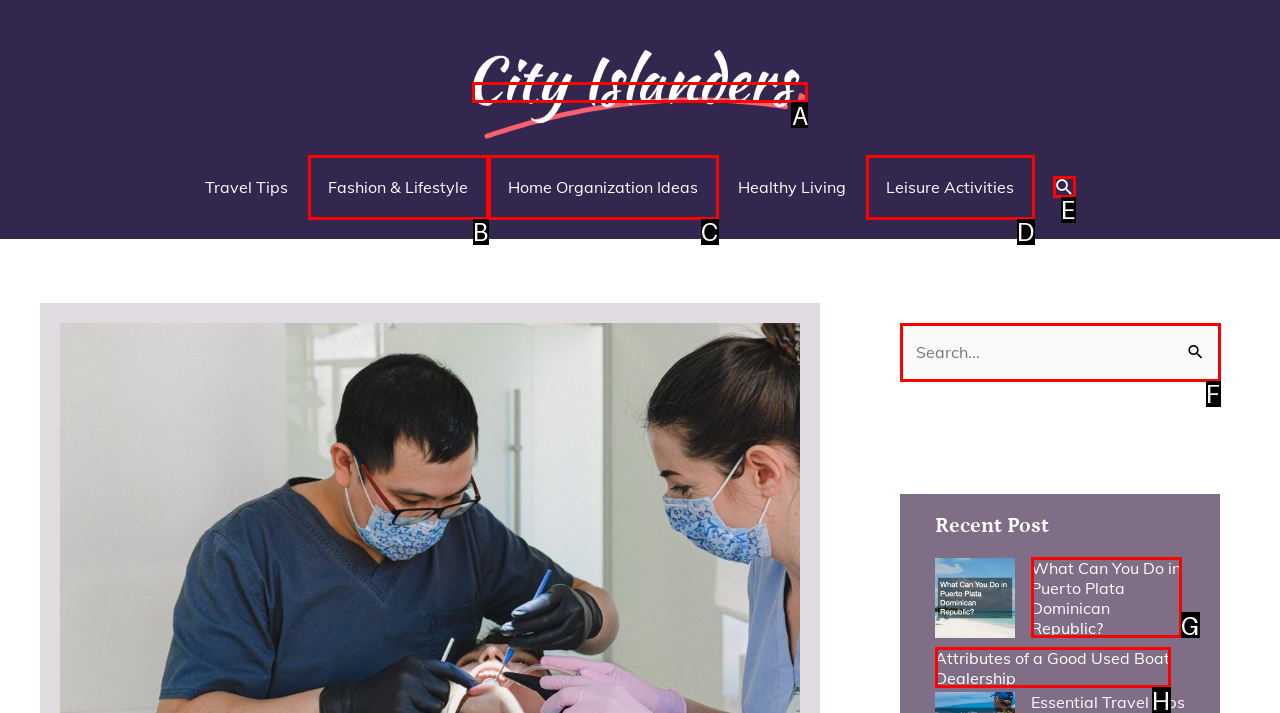Tell me which option I should click to complete the following task: Search with the search icon Answer with the option's letter from the given choices directly.

E